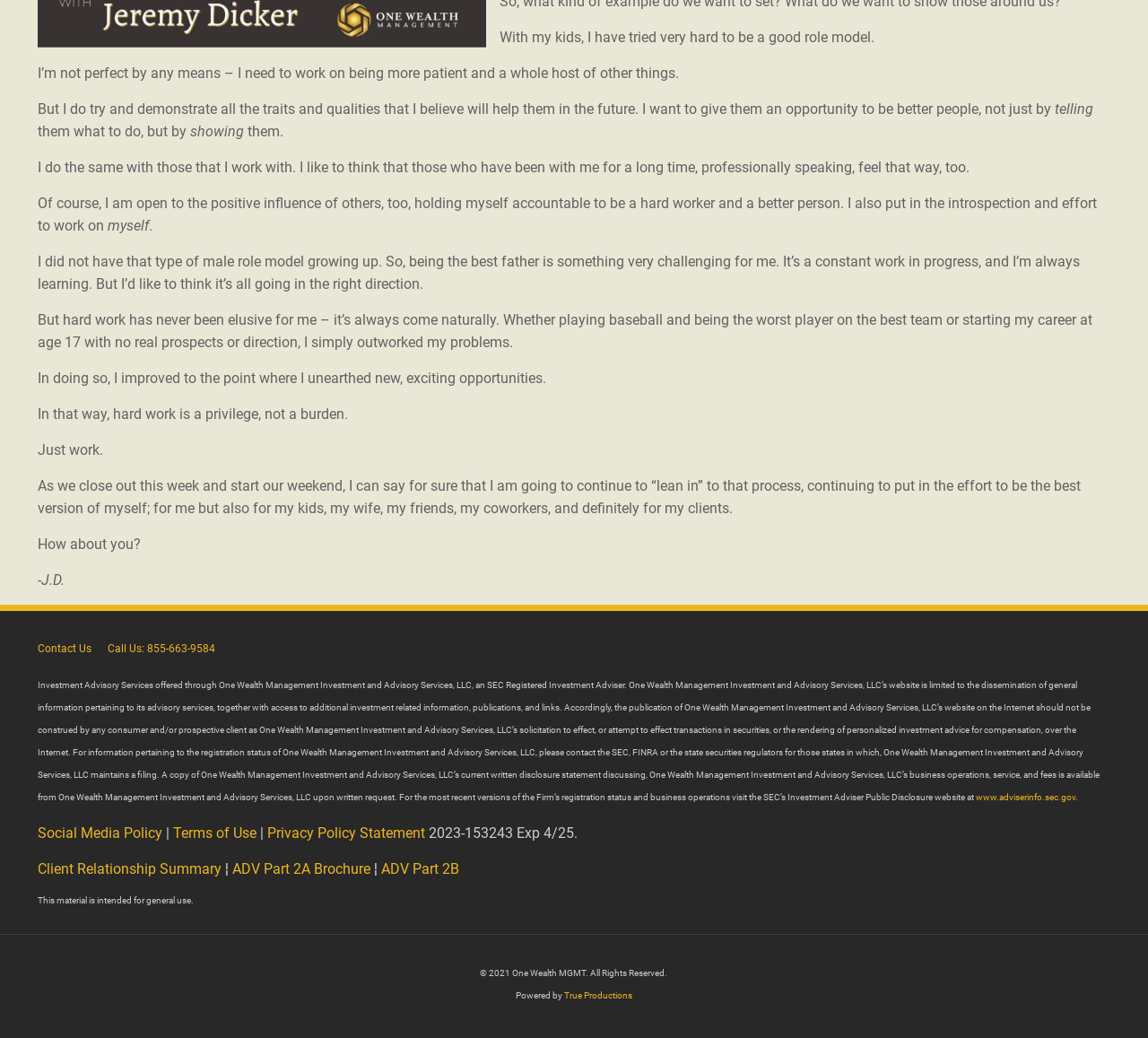Show the bounding box coordinates of the region that should be clicked to follow the instruction: "Call Us."

[0.094, 0.619, 0.188, 0.631]